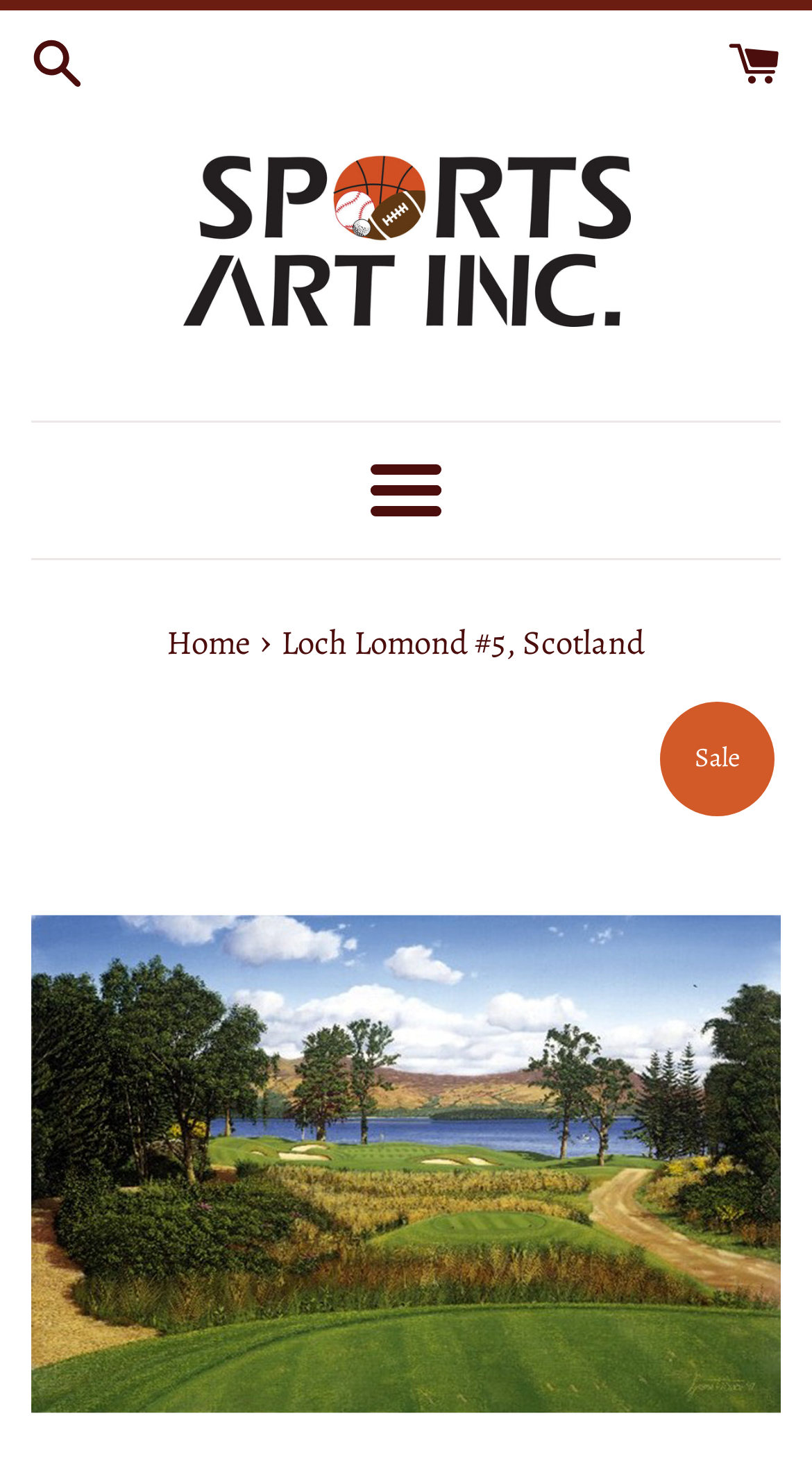What is the text of the navigation element?
Give a one-word or short phrase answer based on the image.

You are here